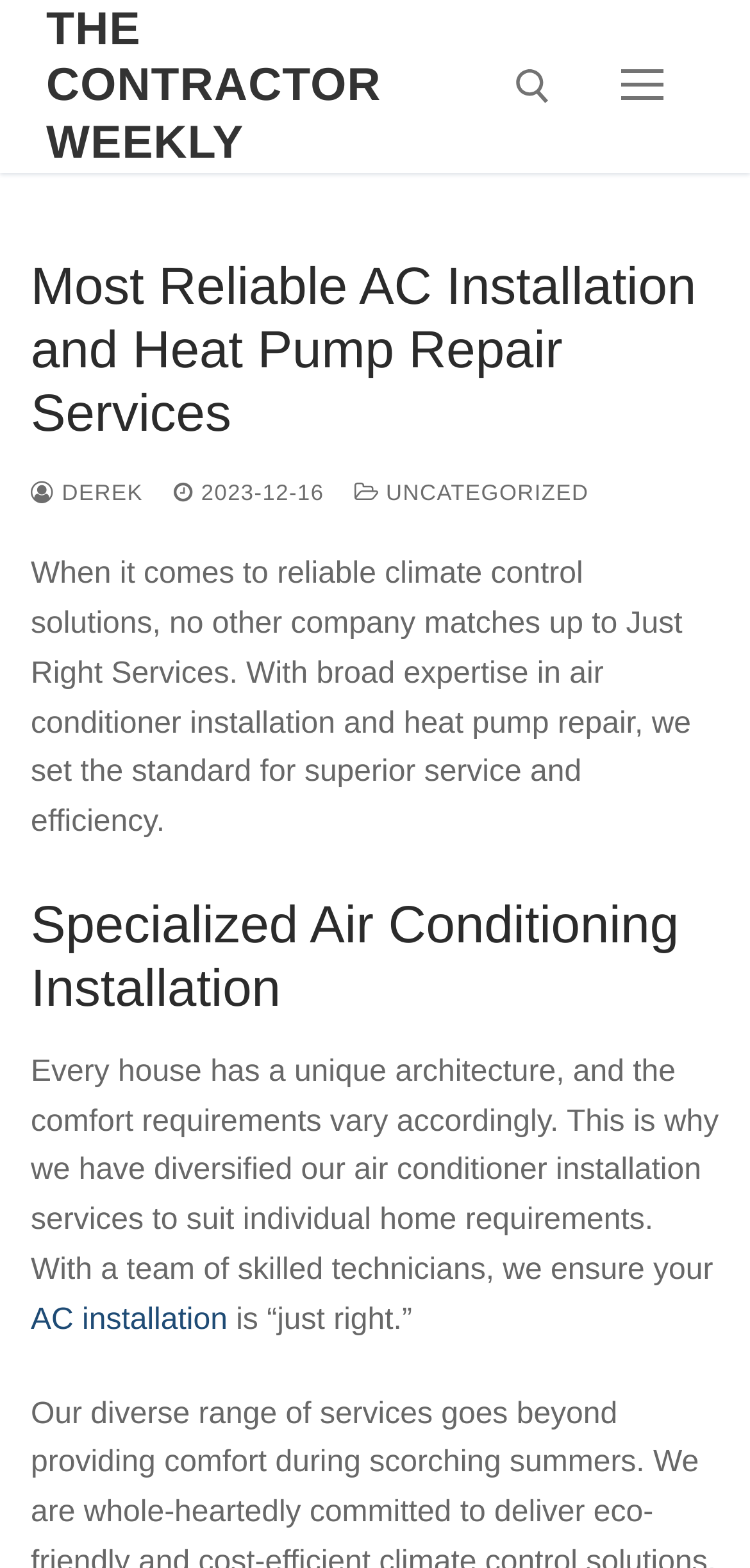Given the description: "Uncategorized", determine the bounding box coordinates of the UI element. The coordinates should be formatted as four float numbers between 0 and 1, [left, top, right, bottom].

[0.473, 0.308, 0.785, 0.322]